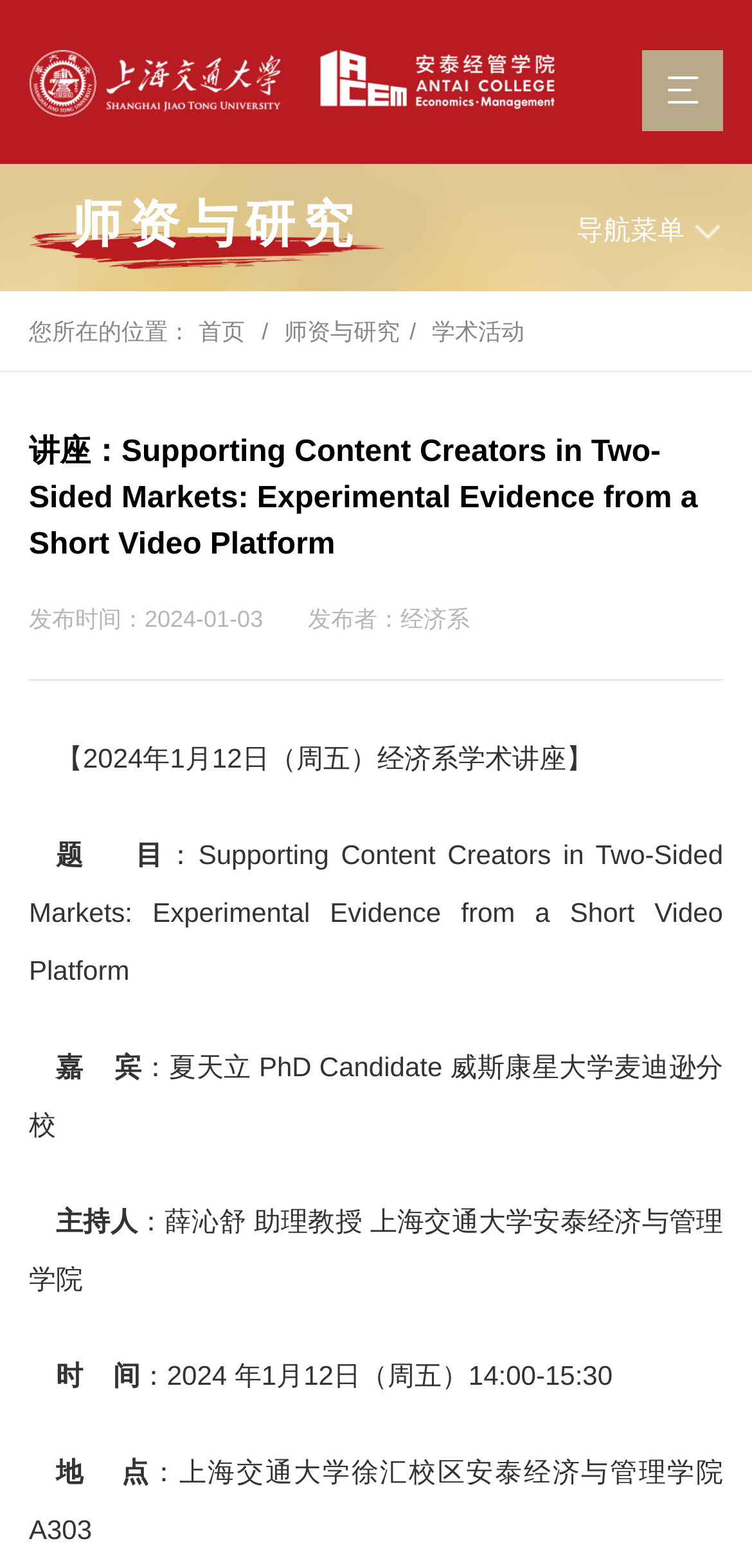Utilize the details in the image to thoroughly answer the following question: What is the location of the lecture?

The location of the lecture can be found in the StaticText element with the text '：上海交通大学徐汇校区安泰经济与管理学院A303'. This element is located at the bottom of the webpage and provides the information about the location of the lecture.